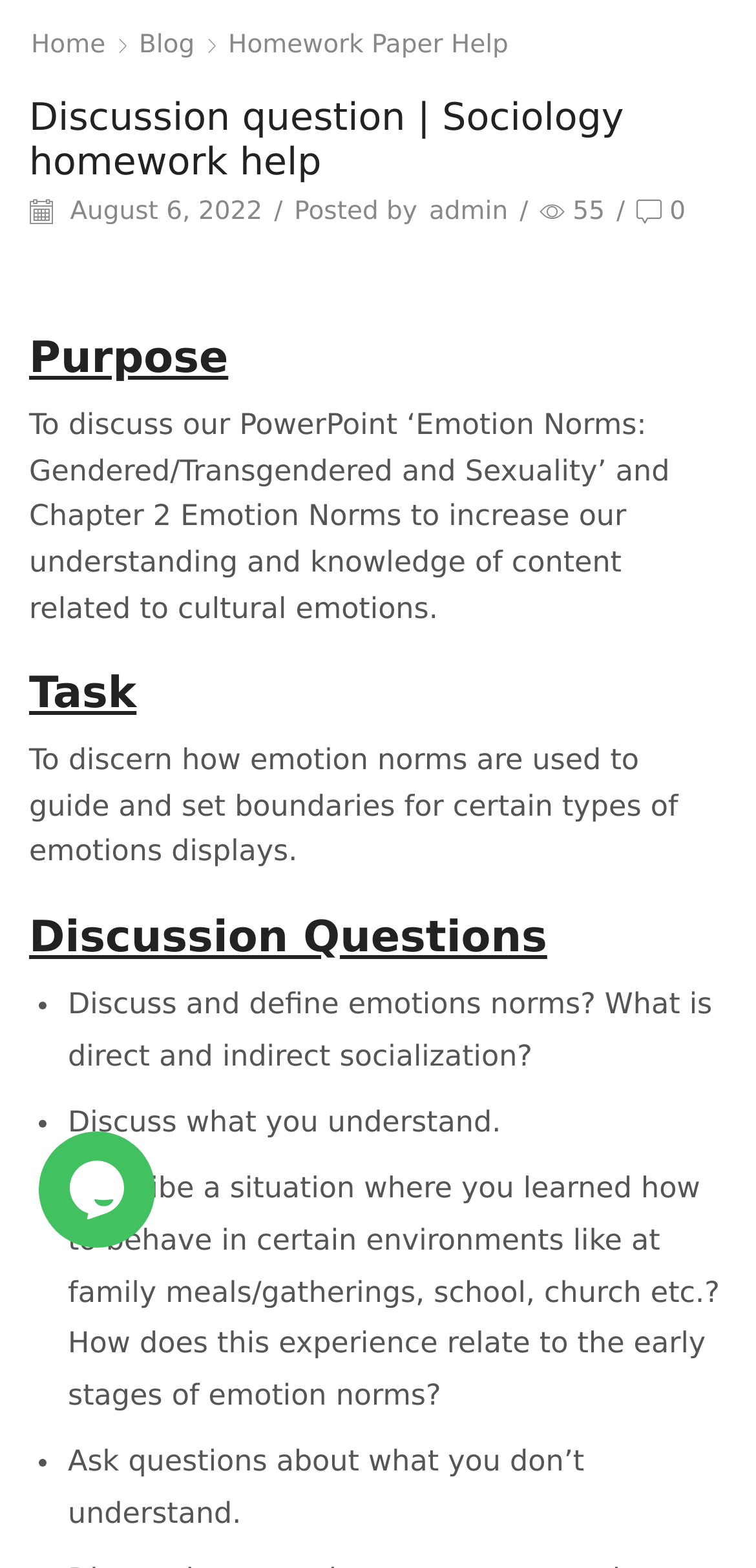How many discussion questions are there?
Use the image to give a comprehensive and detailed response to the question.

There are four discussion questions listed on the webpage, each starting with a bullet point and asking the user to discuss or describe a specific topic related to emotion norms.